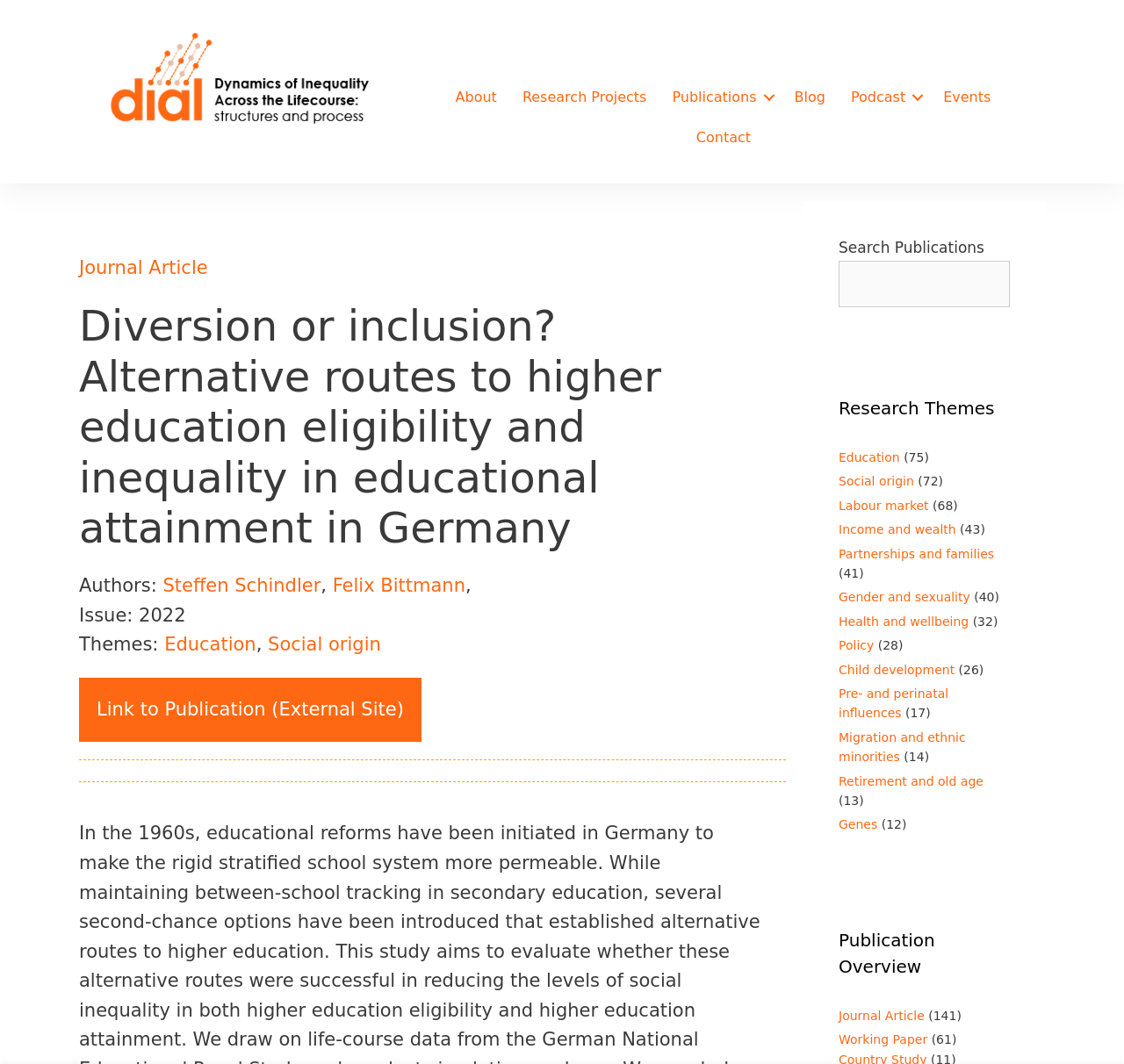Find the bounding box coordinates for the element that must be clicked to complete the instruction: "Explore the 'Education' research theme". The coordinates should be four float numbers between 0 and 1, indicated as [left, top, right, bottom].

[0.746, 0.423, 0.801, 0.437]